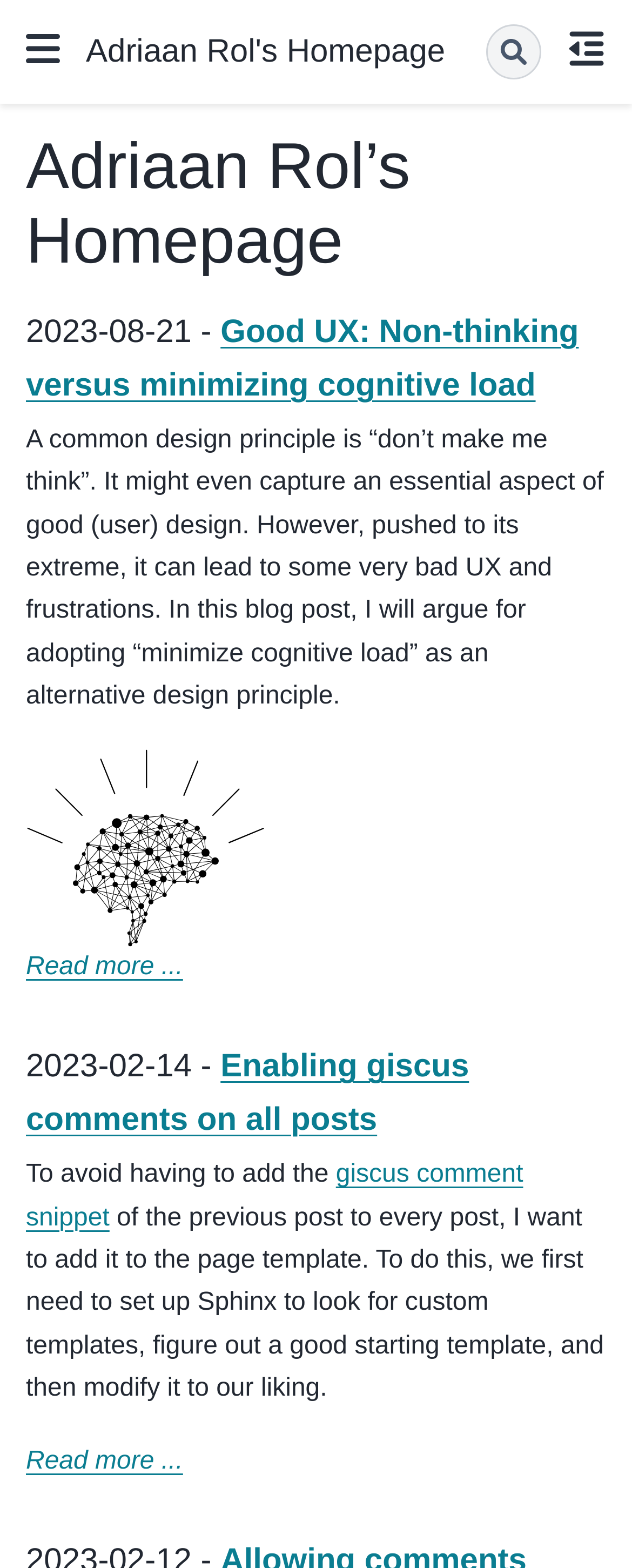What is the image file name in the first blog post? Examine the screenshot and reply using just one word or a brief phrase.

_images/noun-brain-excellence.svg